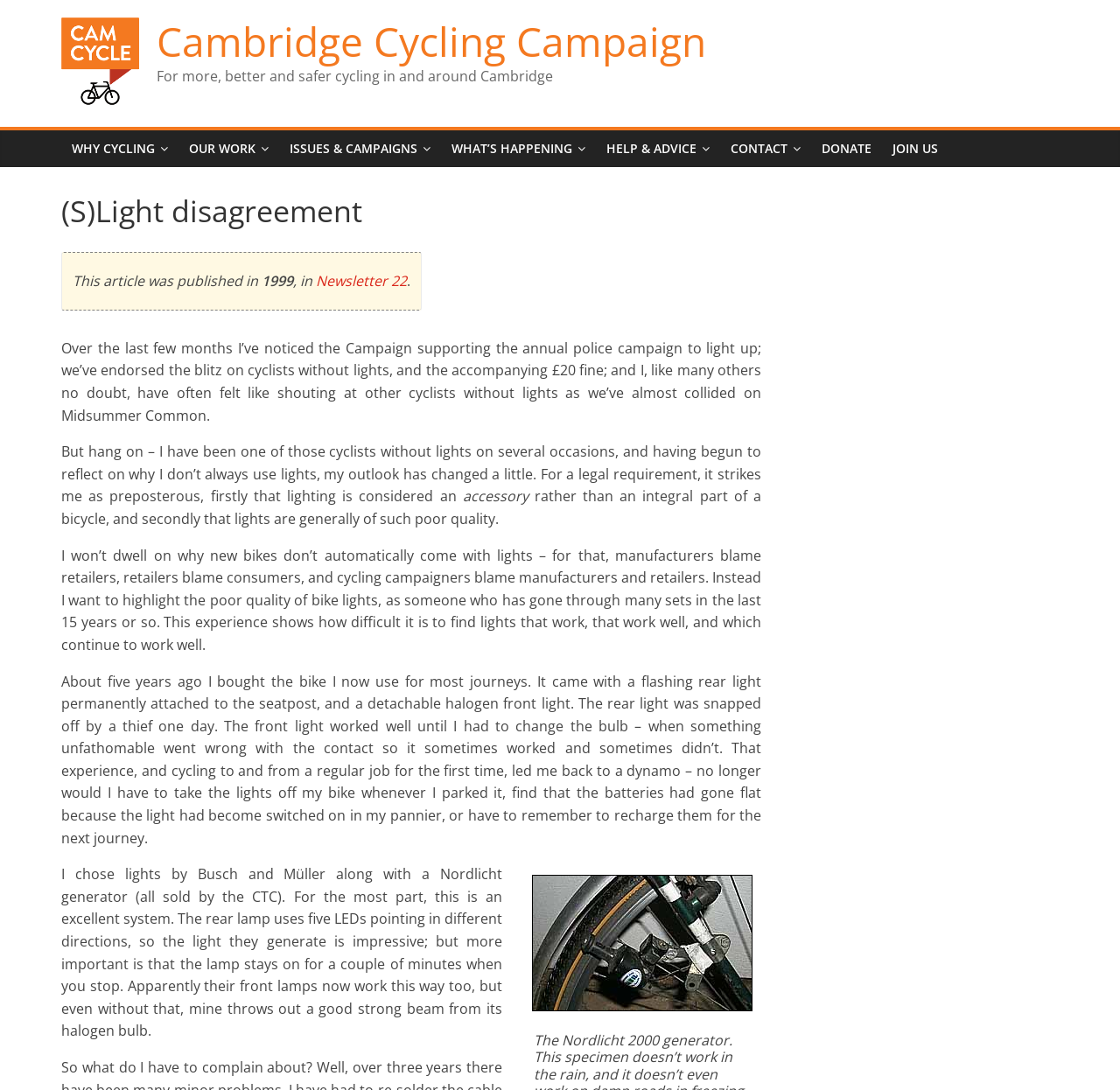Deliver a detailed narrative of the webpage's visual and textual elements.

The webpage is about the Cambridge Cycling Campaign, with a focus on a newsletter article titled "(S)Light disagreement" from 1999. At the top, there is a logo and a link to the Cambridge Cycling Campaign, accompanied by a heading with the same name. Below this, there is a brief description of the campaign's purpose: "For more, better and safer cycling in and around Cambridge".

The main content of the page is divided into two sections. On the left, there are several links to different sections of the website, including "WHY CYCLING", "OUR WORK", "ISSUES & CAMPAIGNS", "WHAT'S HAPPENING", "HELP & ADVICE", "CONTACT", "DONATE", and "JOIN US". These links are arranged horizontally, taking up about half of the page's width.

On the right, there is a long article about the author's experience with cycling and bike lights. The article is divided into several paragraphs, with the text flowing from top to bottom. The author discusses their initial support for a police campaign to fine cyclists without lights, but then reflects on their own experiences with bike lights and how they have changed their outlook. The article also includes a personal anecdote about the author's struggles with finding reliable bike lights.

At the bottom of the page, there is an image with a caption "Image as described adjacent", which is likely related to the article's content. Overall, the webpage has a simple and clean layout, with a focus on presenting the article's content in a clear and readable manner.